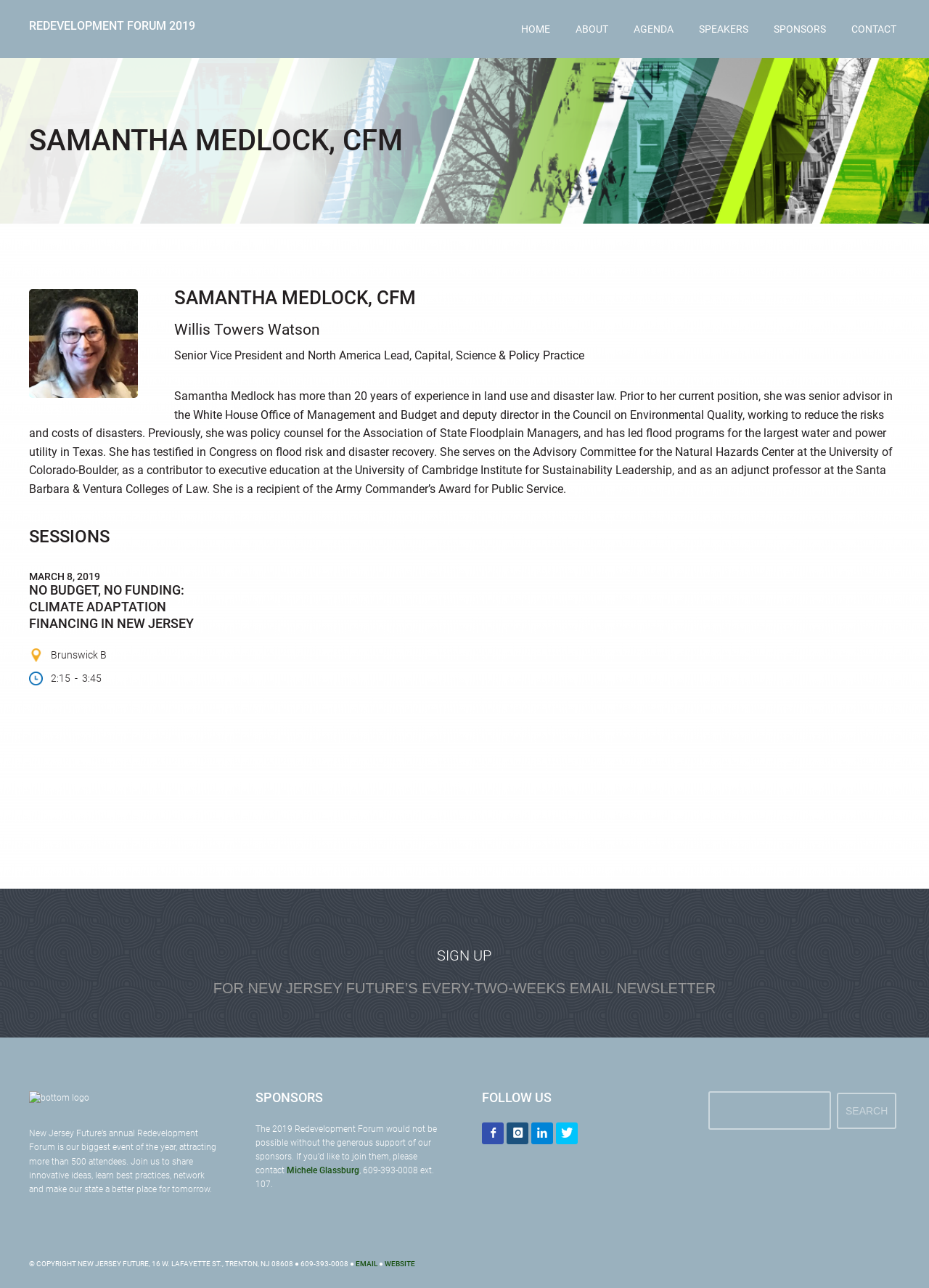Extract the bounding box coordinates of the UI element described by: "Contact". The coordinates should include four float numbers ranging from 0 to 1, e.g., [left, top, right, bottom].

[0.916, 0.018, 0.965, 0.027]